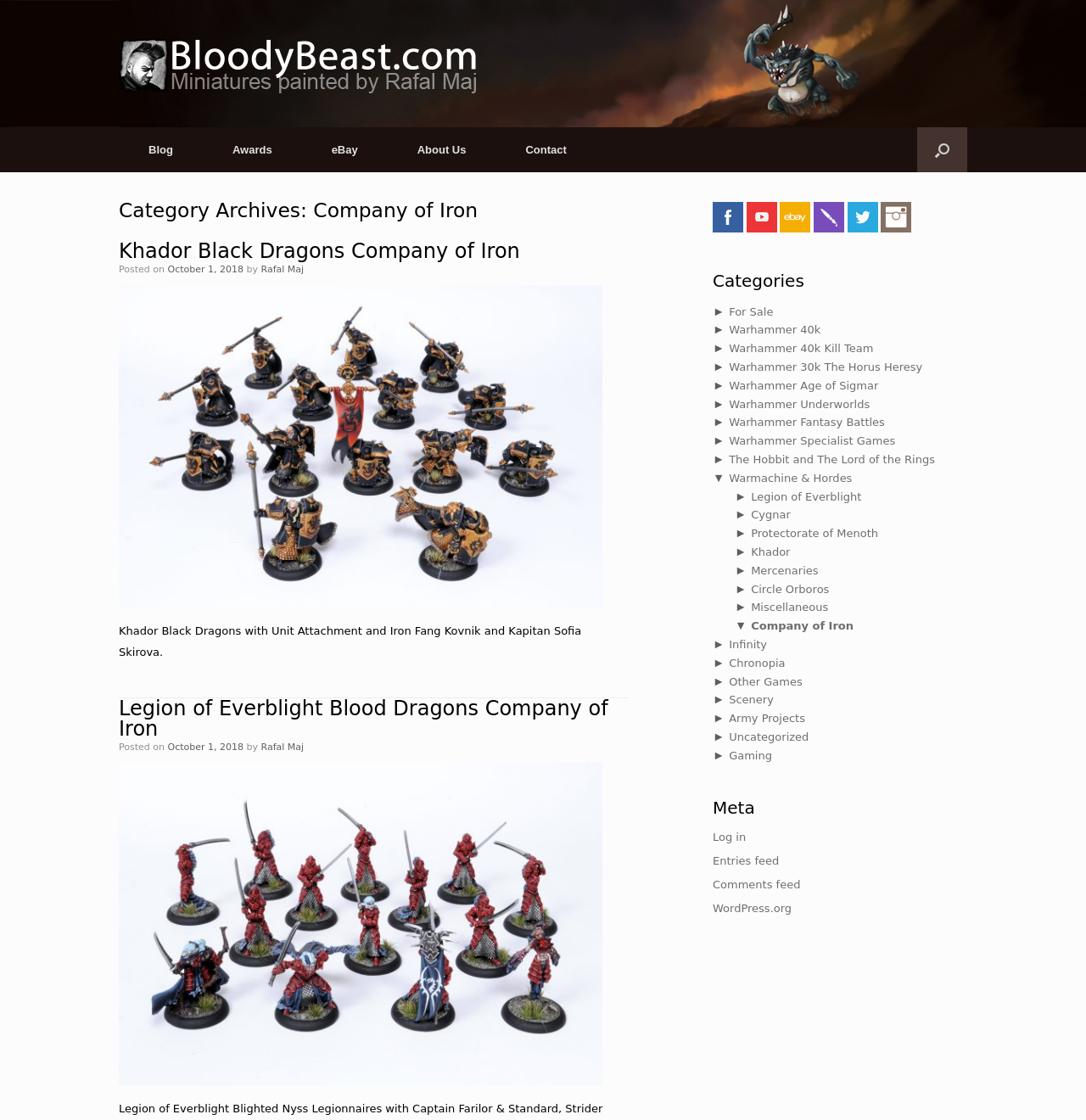Explain the webpage's layout and main content in detail.

The webpage is about Company of Iron, a blog or website focused on miniature wargaming. At the top left, there is a logo of BloodyBeast.com, which is also a link. Next to the logo, there are several links to different sections of the website, including Blog, Awards, eBay, About Us, and Contact.

Below the top navigation bar, there is a header section with a title "Category Archives: Company of Iron". Underneath, there are two articles or blog posts. The first post is titled "Khador Black Dragons Company of Iron" and has a link to the post. It also displays the date "October 1, 2018" and the author "Rafal Maj". The post has a brief description of Khador Black Dragons with Unit Attachment and Iron Fang Kovnik and Kapitan Sofia Skirova.

The second post is titled "Legion of Everblight Blood Dragons Company of Iron" and has a link to the post. It also displays the date "October 1, 2018" and the author "Rafal Maj". 

On the right side of the webpage, there is a section with links to the website's social media profiles, including Facebook, YouTube, eBay, Cool Mini or Not, Twitter, and Instagram.

Below the social media links, there is a section titled "Categories" with a list of links to different categories, including For Sale, Warhammer 40k, Warhammer 30k The Horus Heresy, and many others. Each category has a arrow symbol (► or ▼) next to it, indicating that it can be expanded or collapsed.

Overall, the webpage appears to be a blog or website focused on miniature wargaming, specifically Company of Iron, with articles, social media links, and categories for different topics.